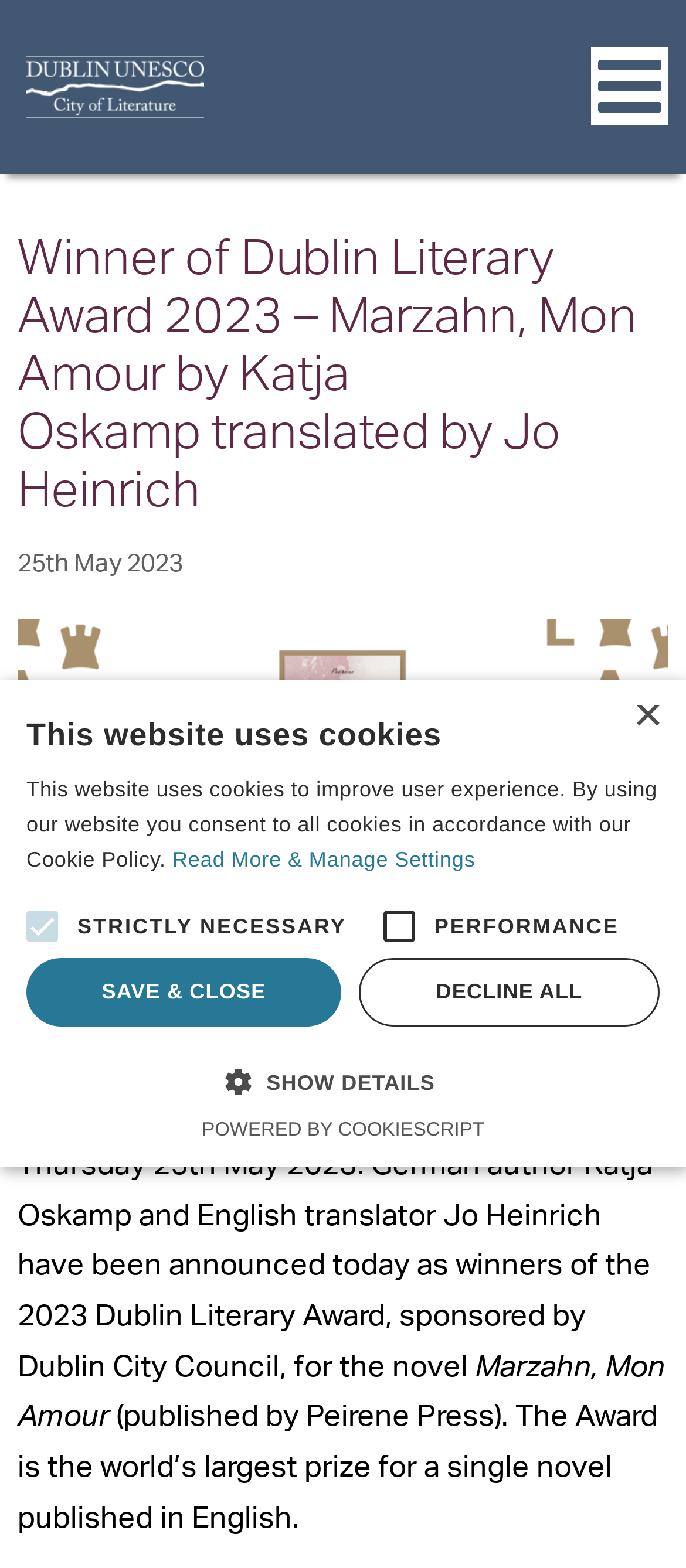Find the bounding box coordinates for the HTML element described in this sentence: "Show details Hide details". Provide the coordinates as four float numbers between 0 and 1, in the format [left, top, right, bottom].

[0.038, 0.678, 0.962, 0.702]